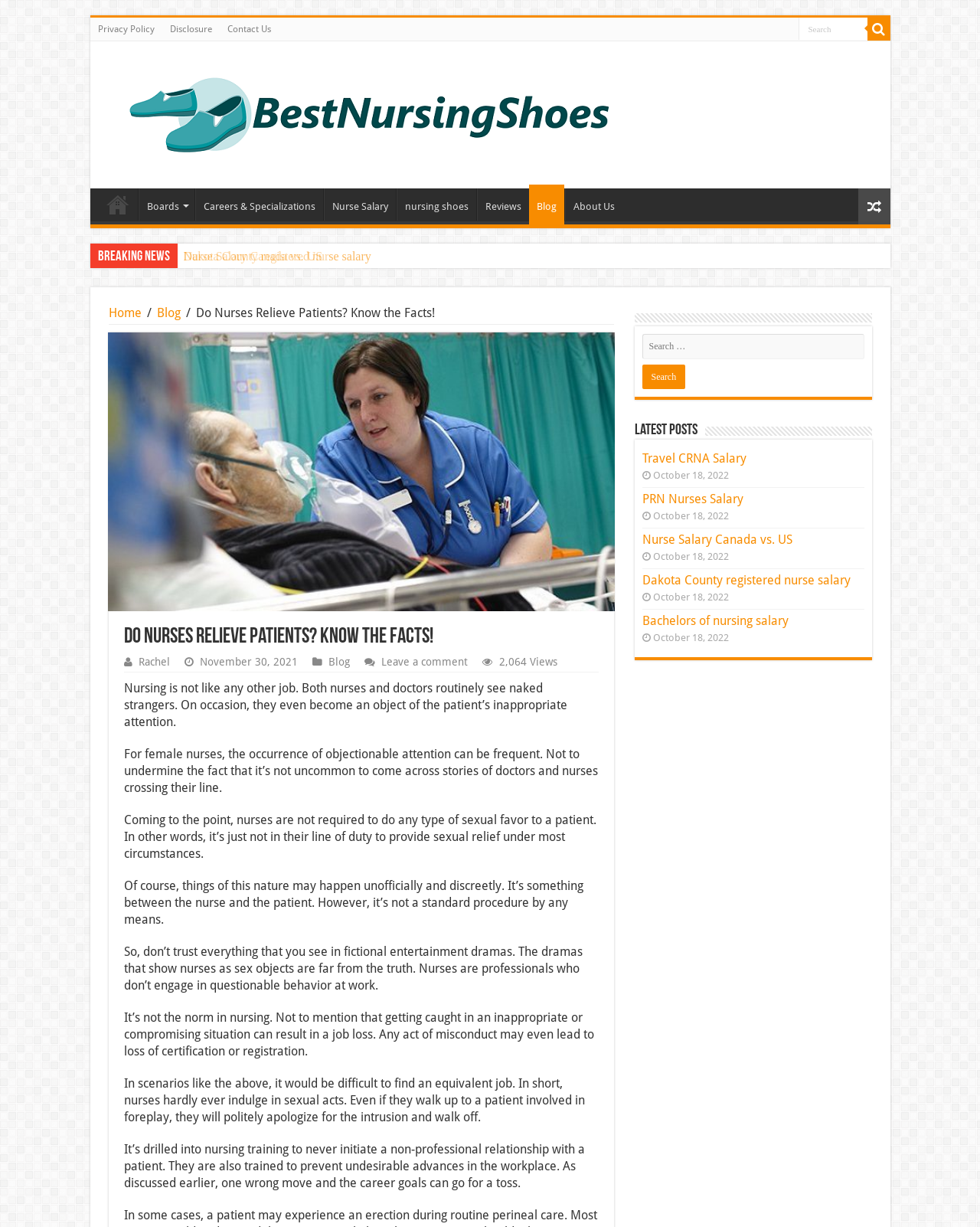Do nurses provide sexual relief to patients?
Using the visual information, reply with a single word or short phrase.

No